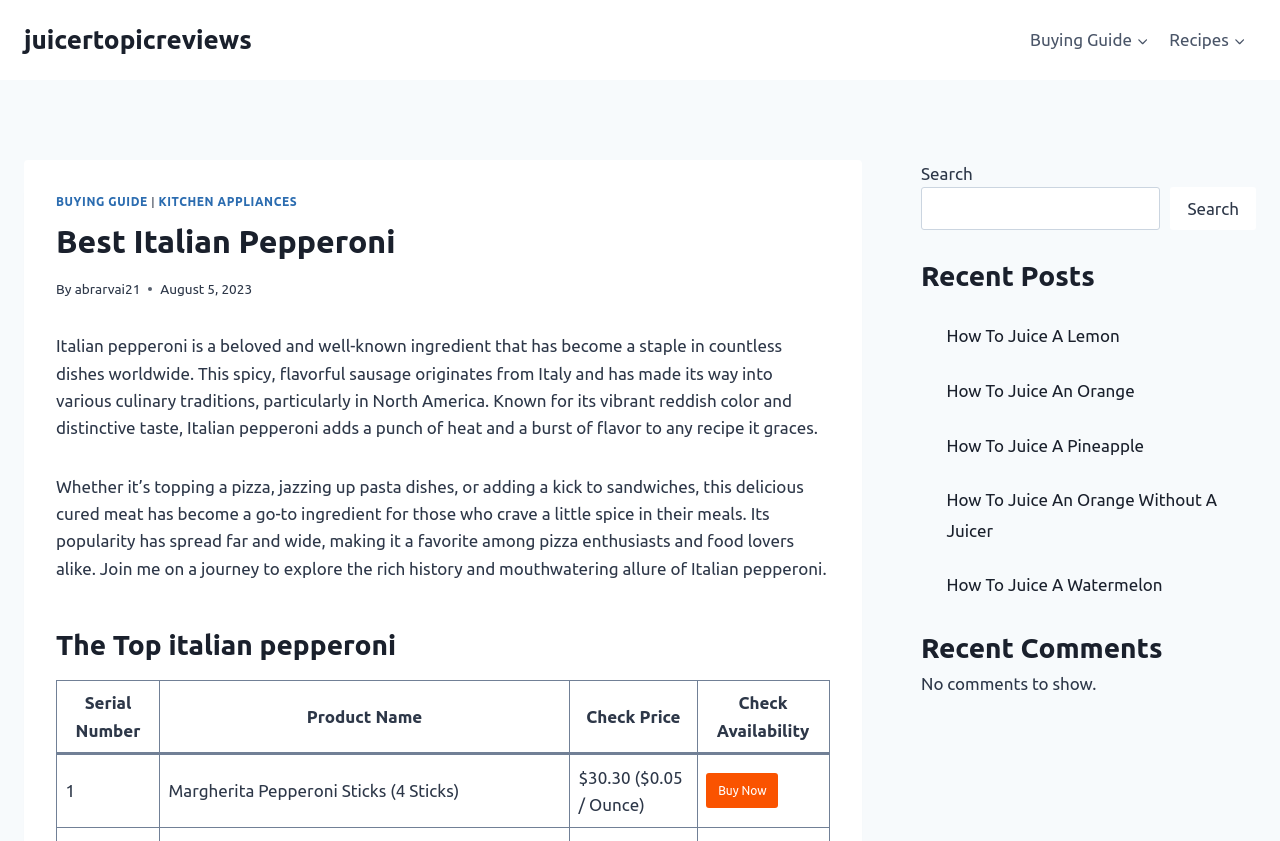Can you find the bounding box coordinates for the element that needs to be clicked to execute this instruction: "Read the article about How To Juice A Lemon"? The coordinates should be given as four float numbers between 0 and 1, i.e., [left, top, right, bottom].

[0.739, 0.388, 0.875, 0.411]